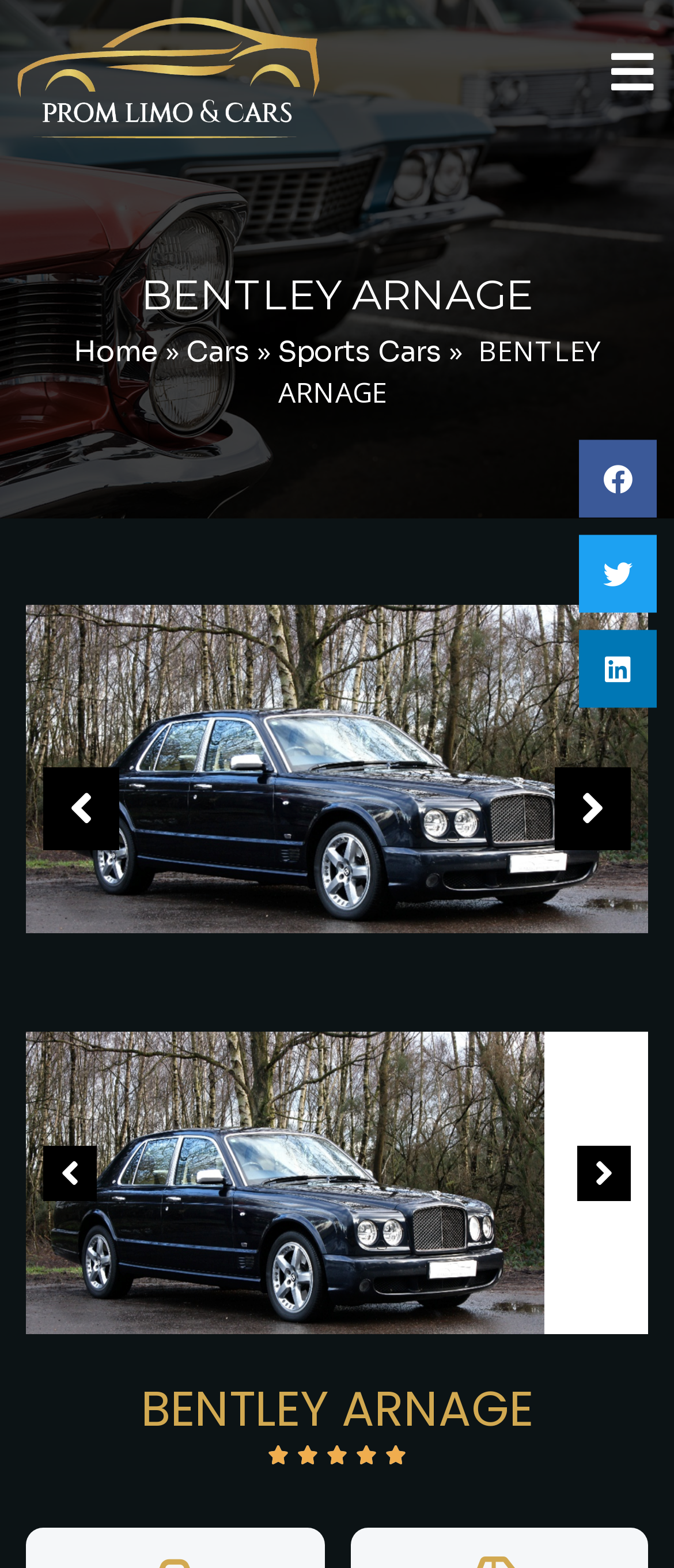Using a single word or phrase, answer the following question: 
How many social media sharing buttons are there?

3